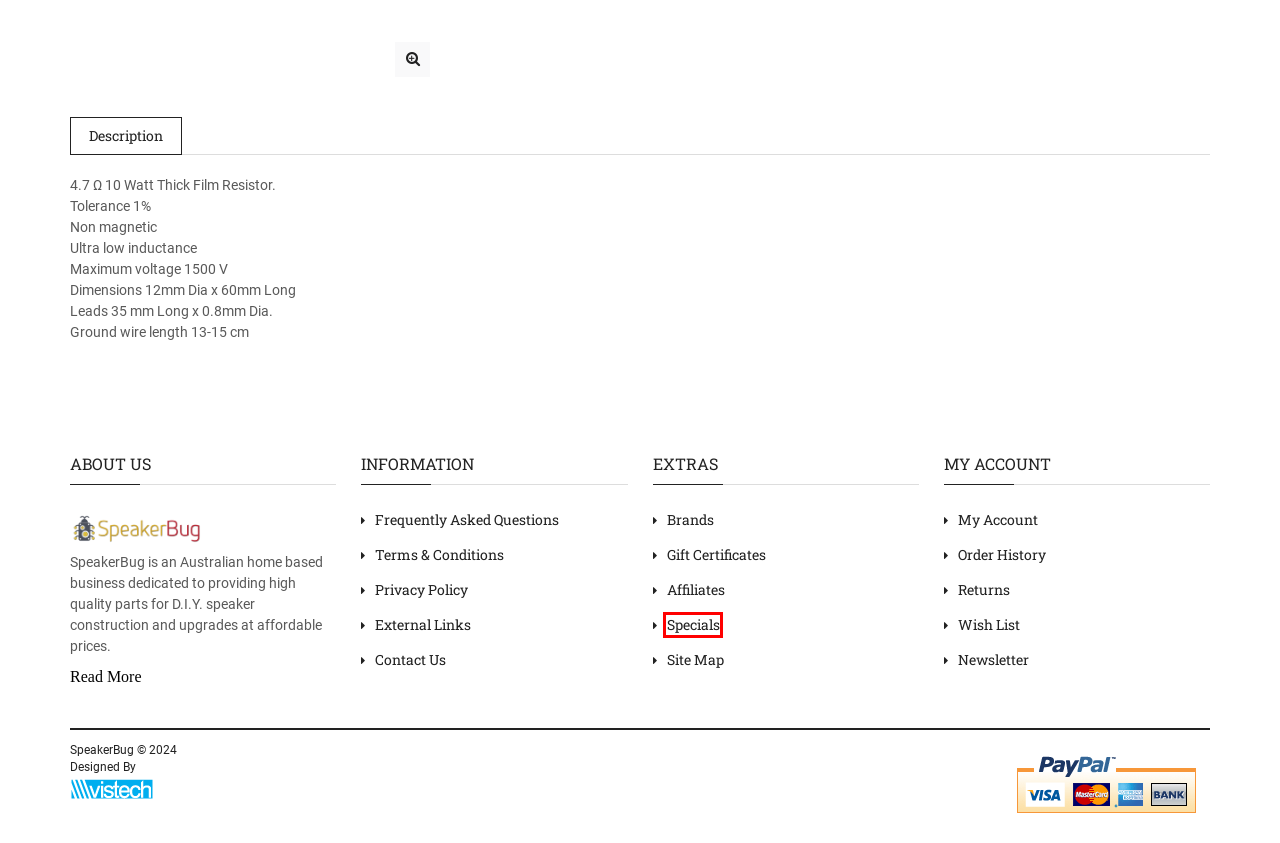Look at the given screenshot of a webpage with a red rectangle bounding box around a UI element. Pick the description that best matches the new webpage after clicking the element highlighted. The descriptions are:
A. Affiliate Program
B. Privacy Policy
C. Vistech |
D. External Links
E. Terms & Conditions
F. Special Offers
G. About Us
H. Find Your Favorite Brand

F